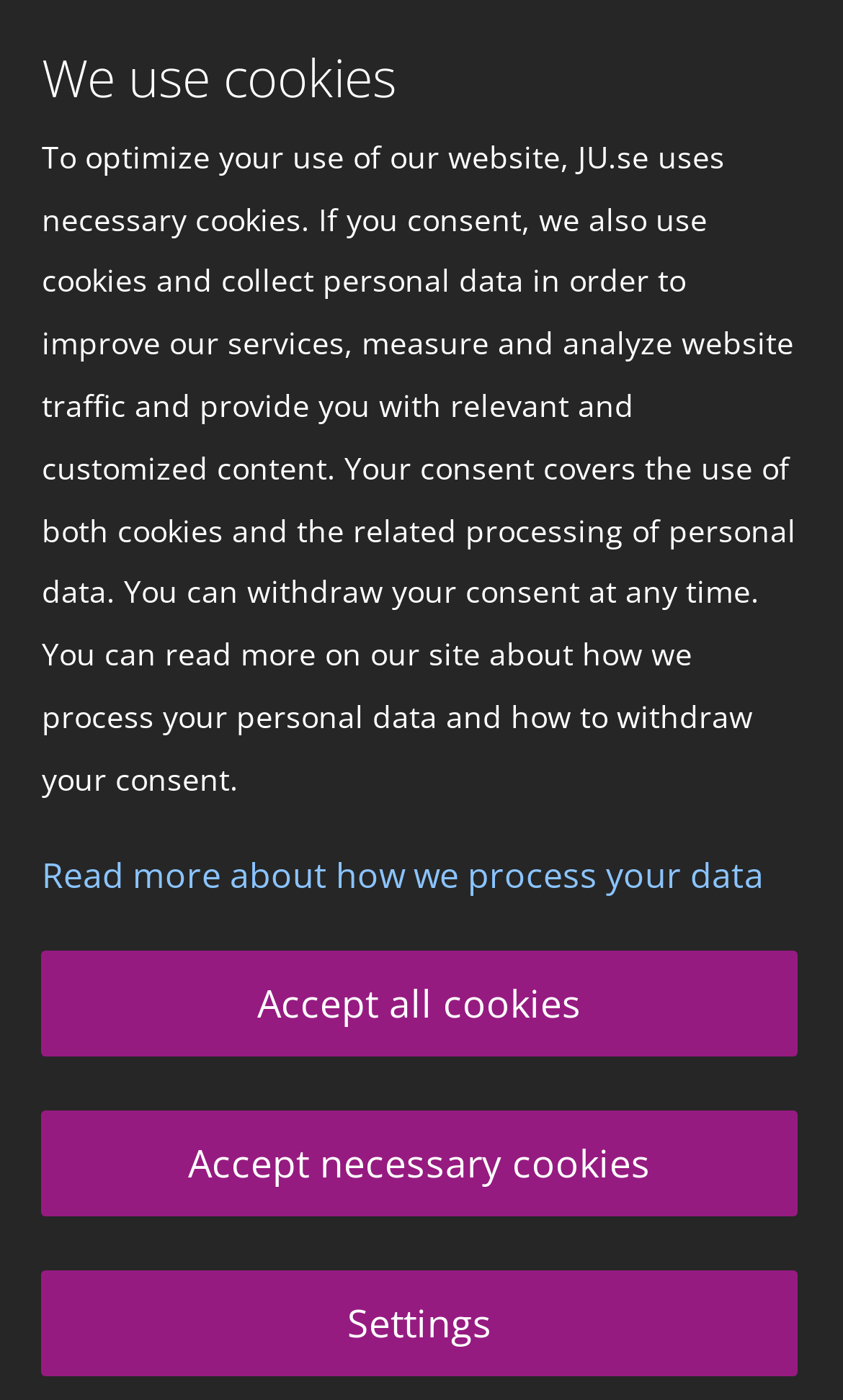What can be withdrawn at any time?
Answer the question with a single word or phrase, referring to the image.

Consent